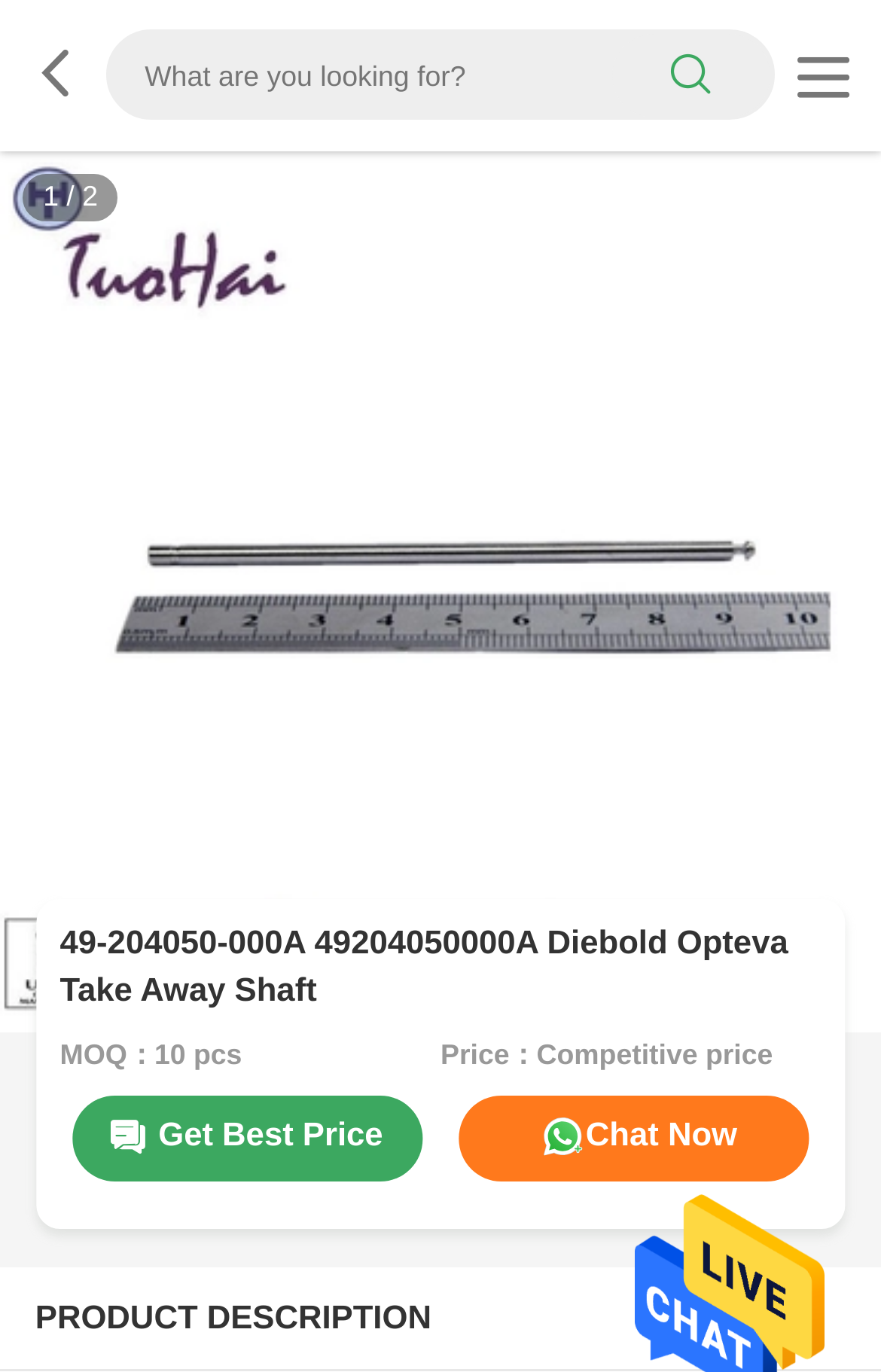Bounding box coordinates must be specified in the format (top-left x, top-left y, bottom-right x, bottom-right y). All values should be floating point numbers between 0 and 1. What are the bounding box coordinates of the UI element described as: Get Best Price

[0.081, 0.799, 0.479, 0.861]